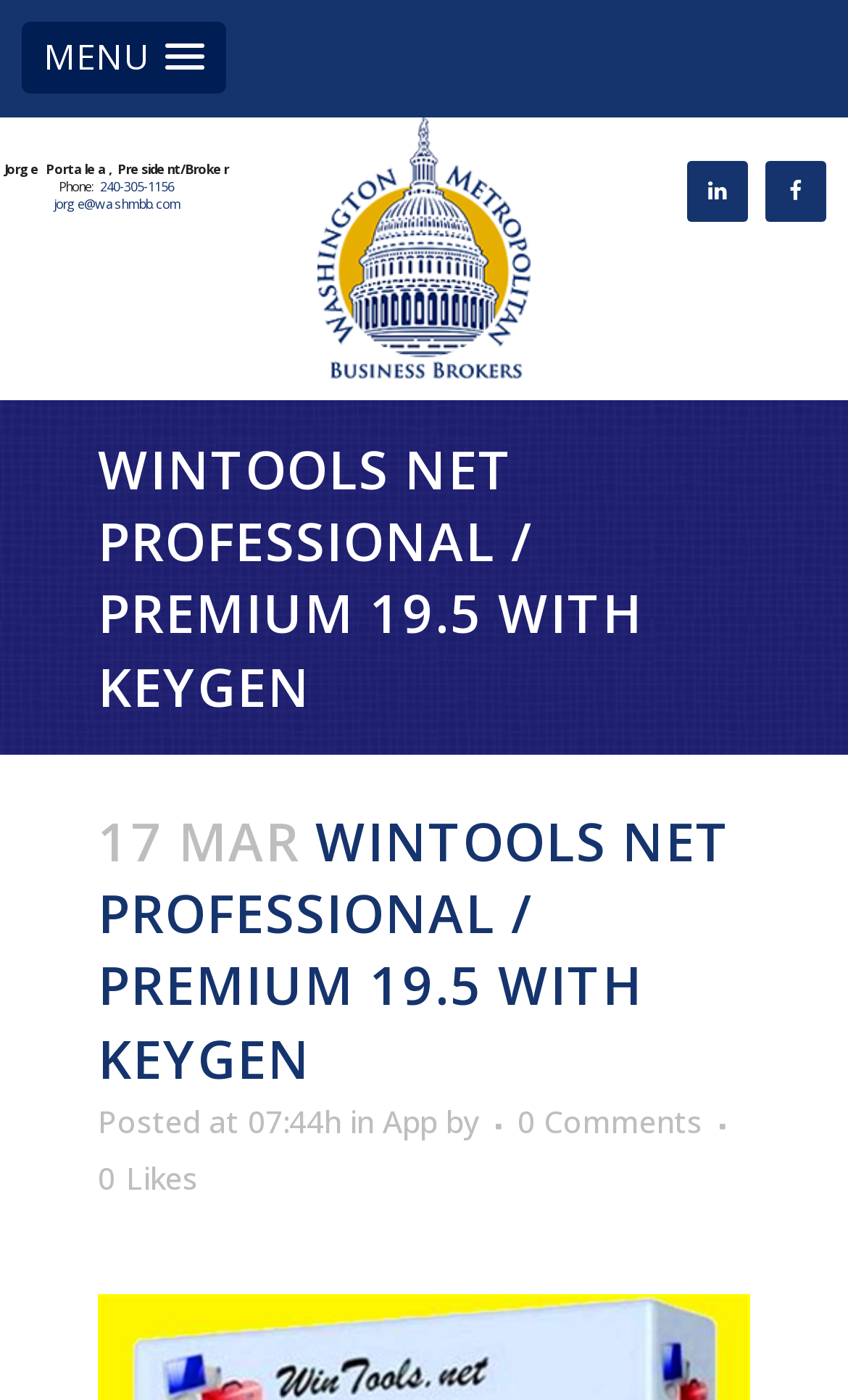Answer briefly with one word or phrase:
What is the phone number of Jorge Portalea?

240-305-1156